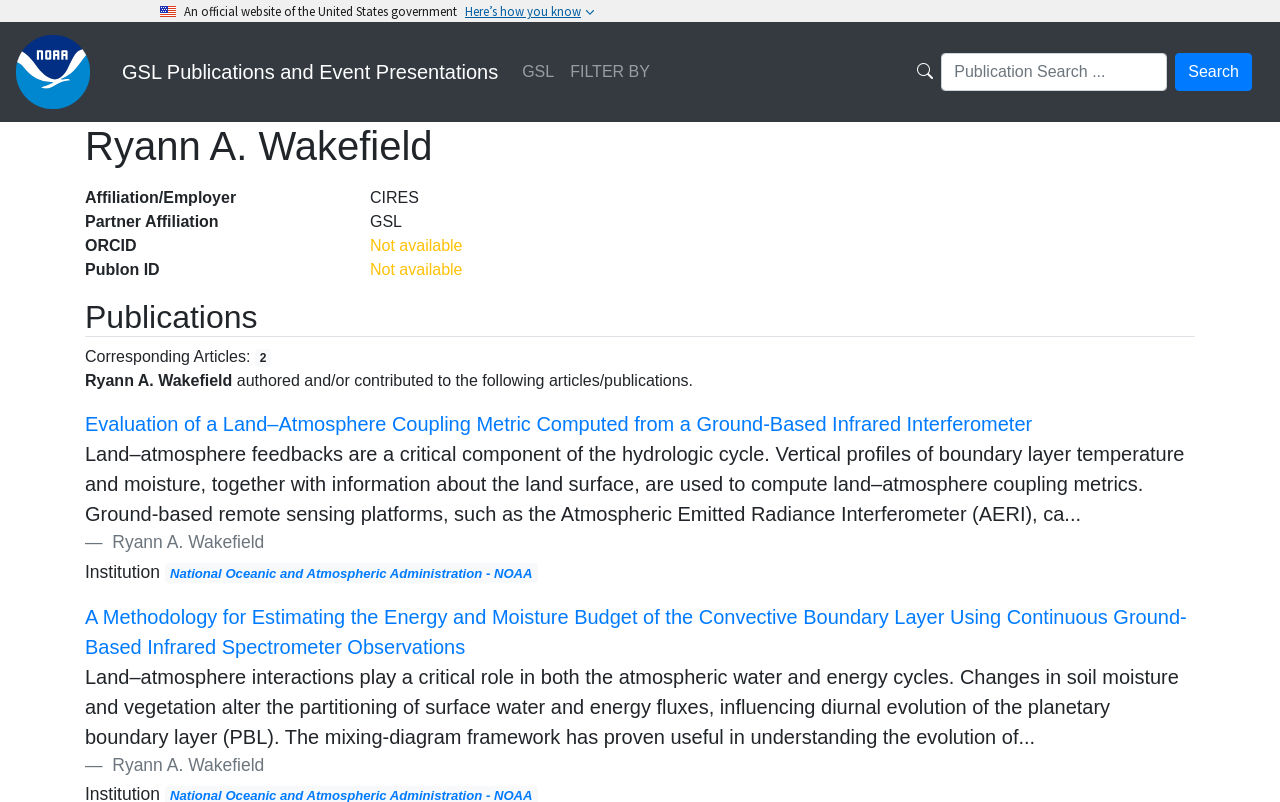Locate the bounding box of the UI element with the following description: "GSL Publications and Event Presentations".

[0.095, 0.065, 0.389, 0.115]